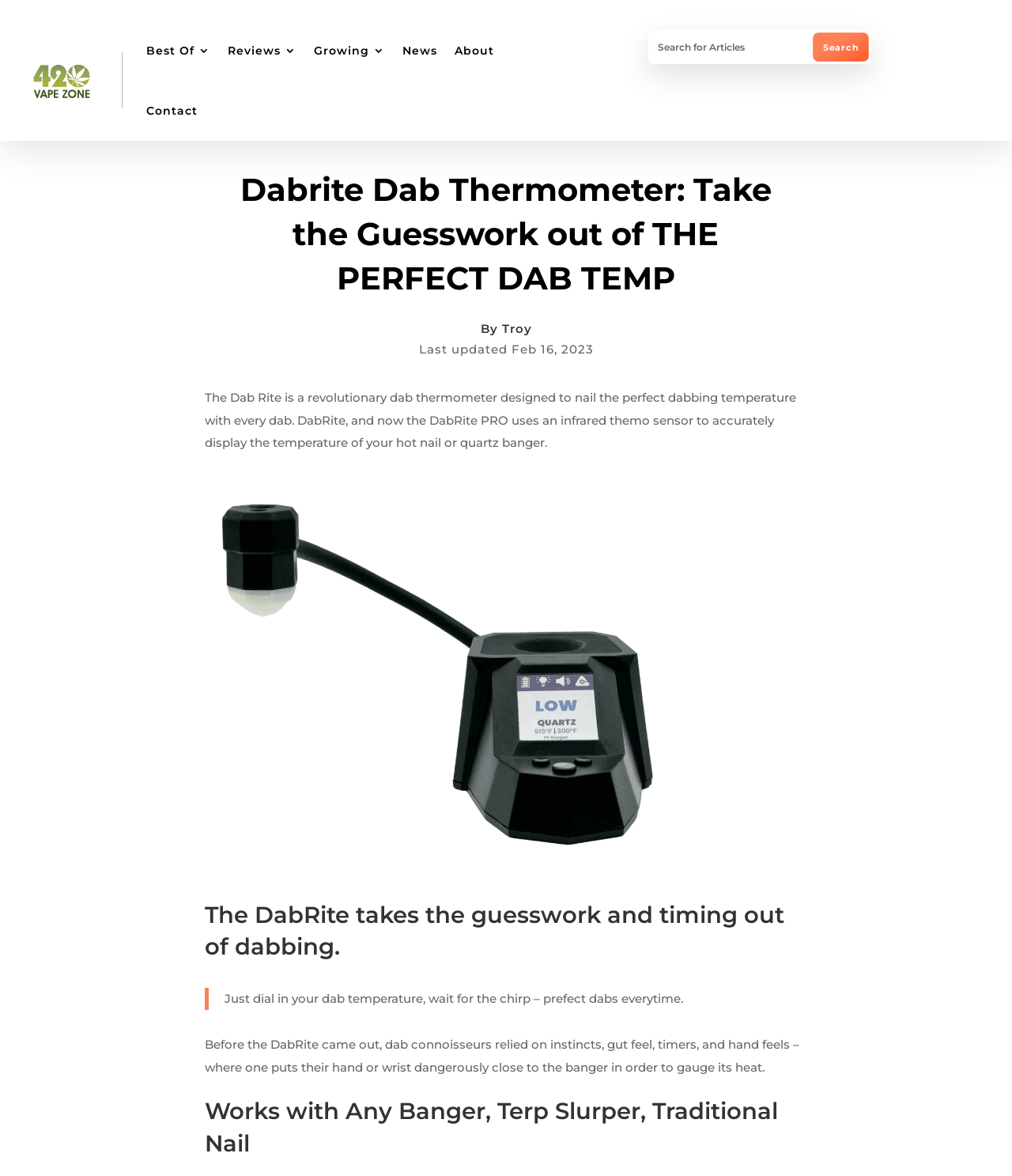Using the description "Reviews", locate and provide the bounding box of the UI element.

[0.225, 0.017, 0.293, 0.068]